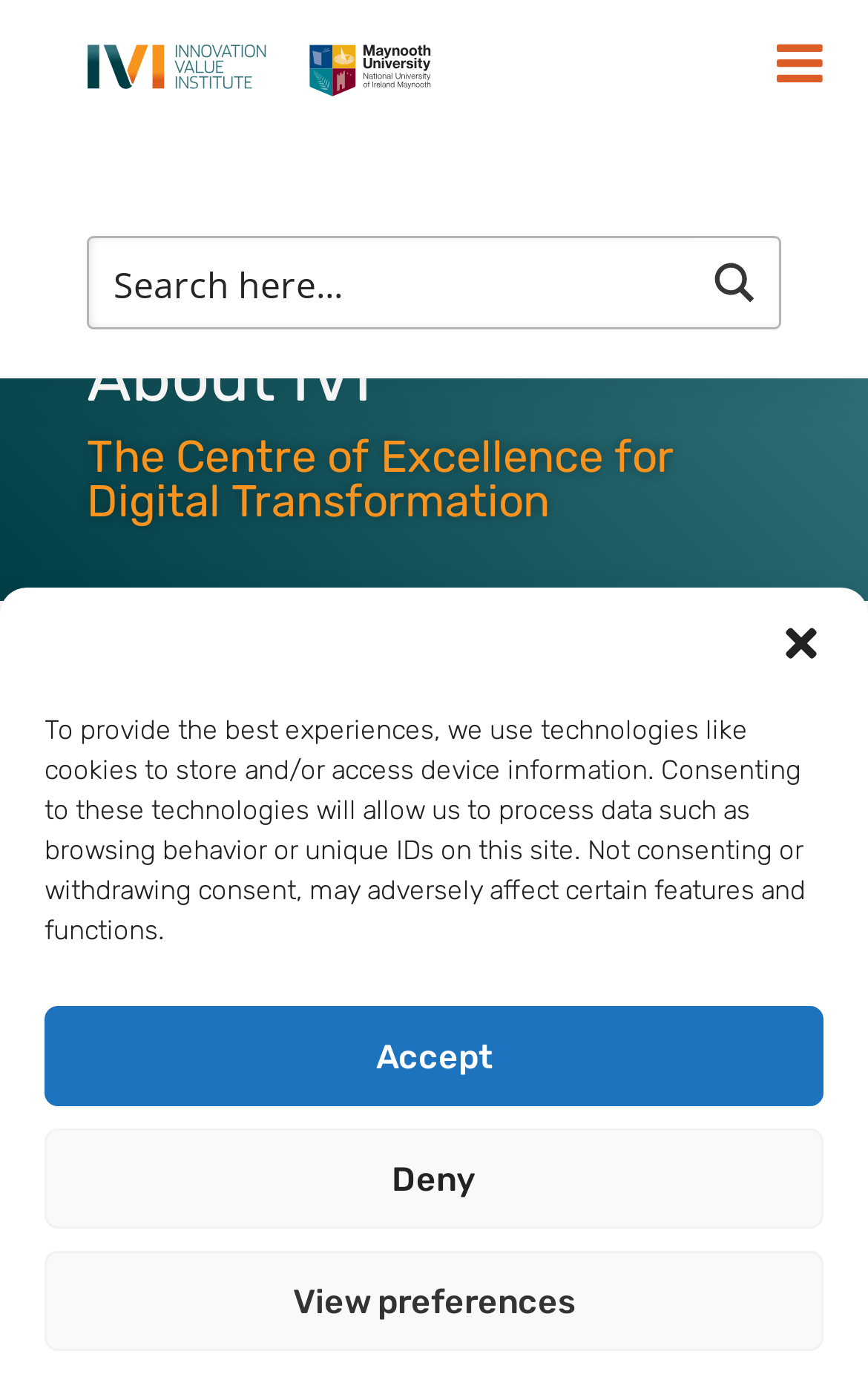Please find the bounding box coordinates of the element that must be clicked to perform the given instruction: "View the image". The coordinates should be four float numbers from 0 to 1, i.e., [left, top, right, bottom].

[0.1, 0.016, 0.5, 0.074]